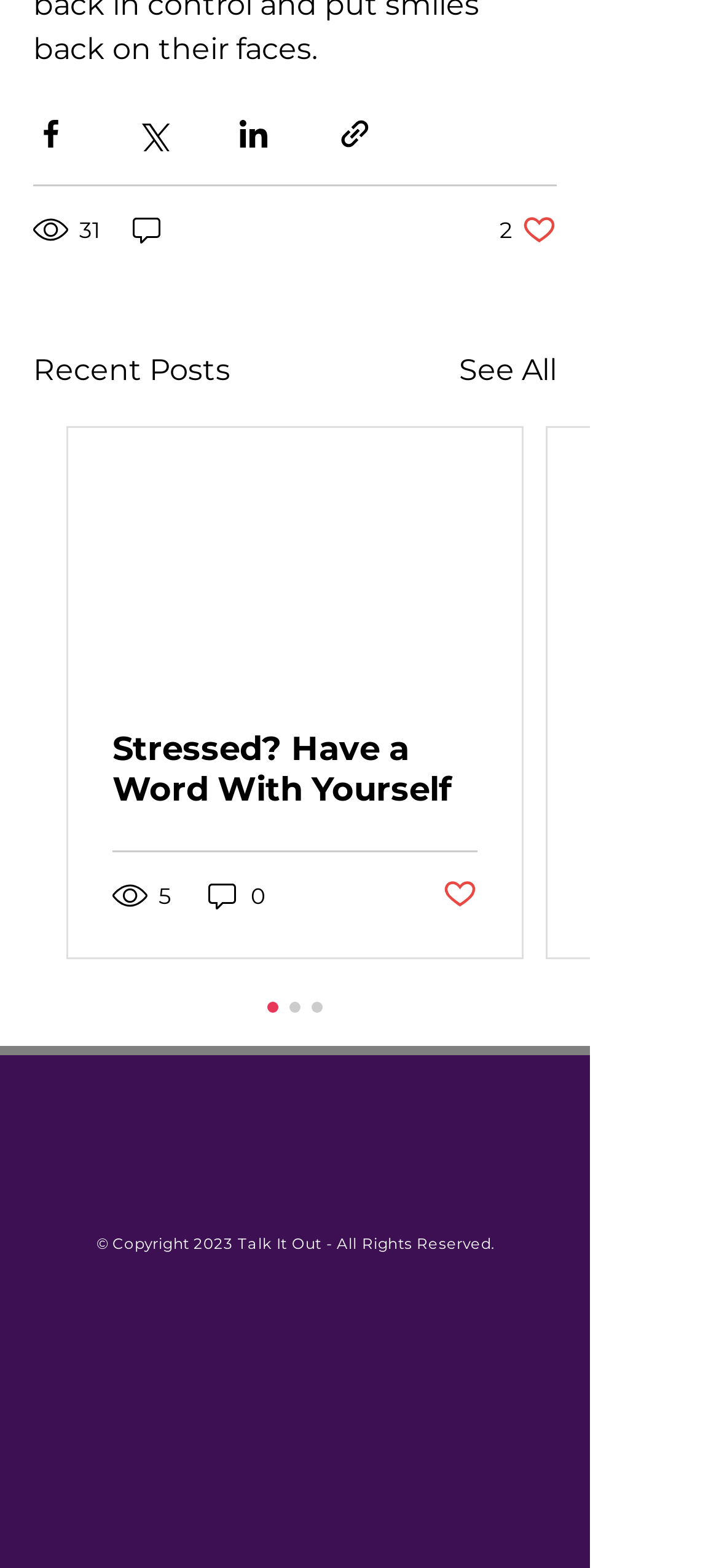Find and indicate the bounding box coordinates of the region you should select to follow the given instruction: "Like the post".

[0.695, 0.136, 0.774, 0.158]